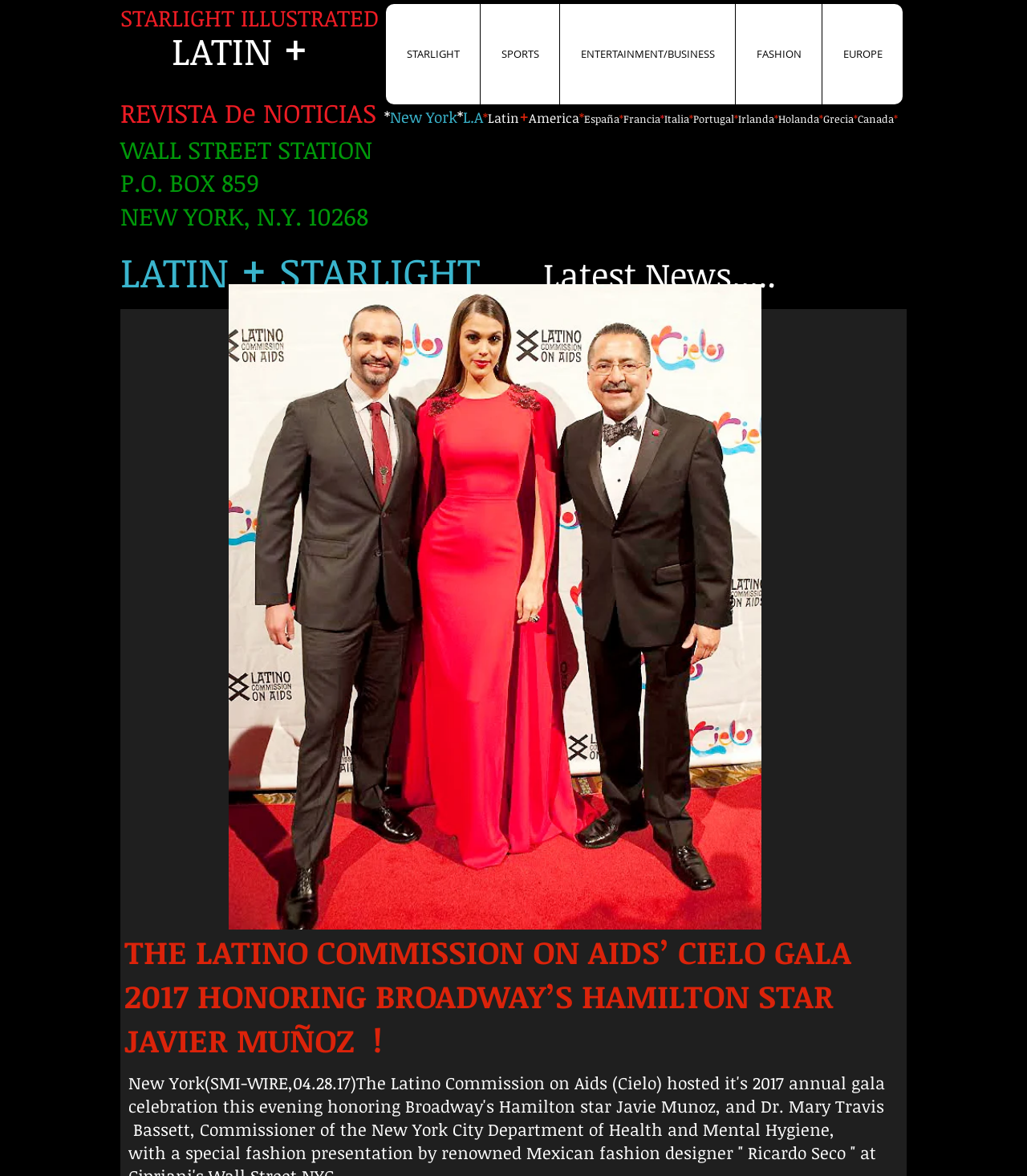Provide the bounding box coordinates of the UI element that matches the description: "FASHION".

[0.716, 0.003, 0.8, 0.089]